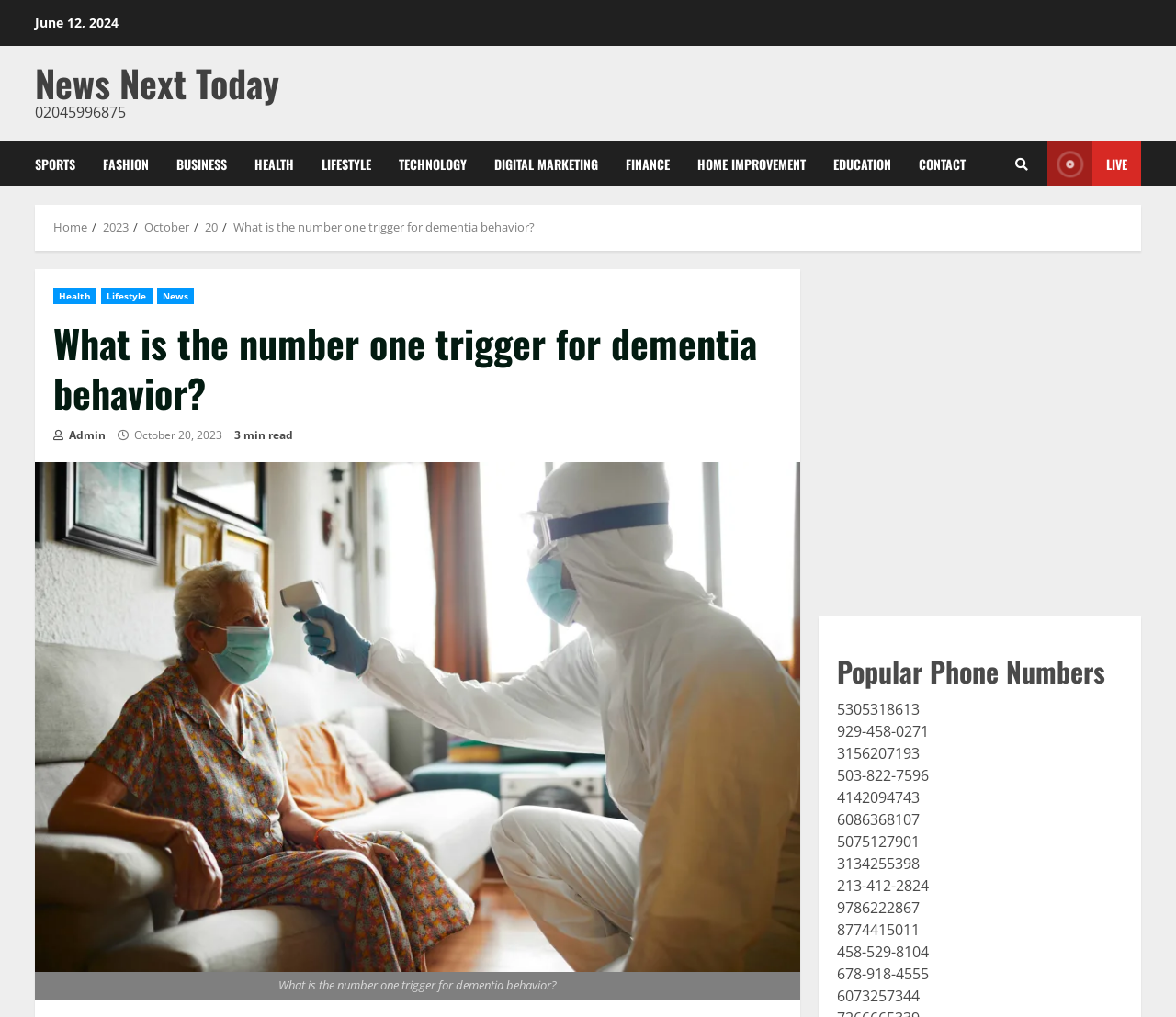Indicate the bounding box coordinates of the clickable region to achieve the following instruction: "Click on the 'LIVE' link."

[0.891, 0.139, 0.97, 0.183]